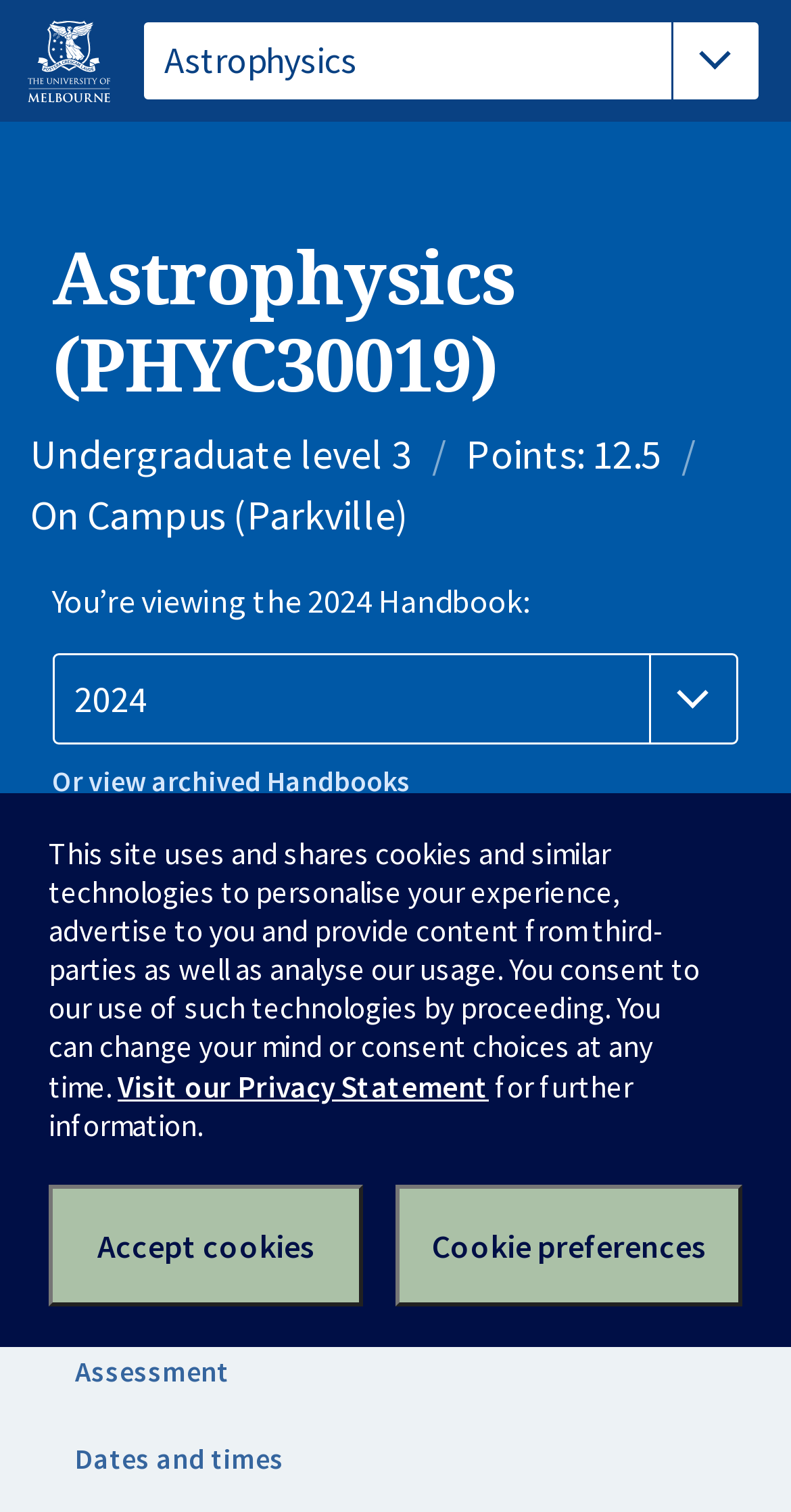Identify the bounding box coordinates of the element to click to follow this instruction: 'Read about this subject overview'. Ensure the coordinates are four float values between 0 and 1, provided as [left, top, right, bottom].

[0.041, 0.761, 0.904, 0.82]